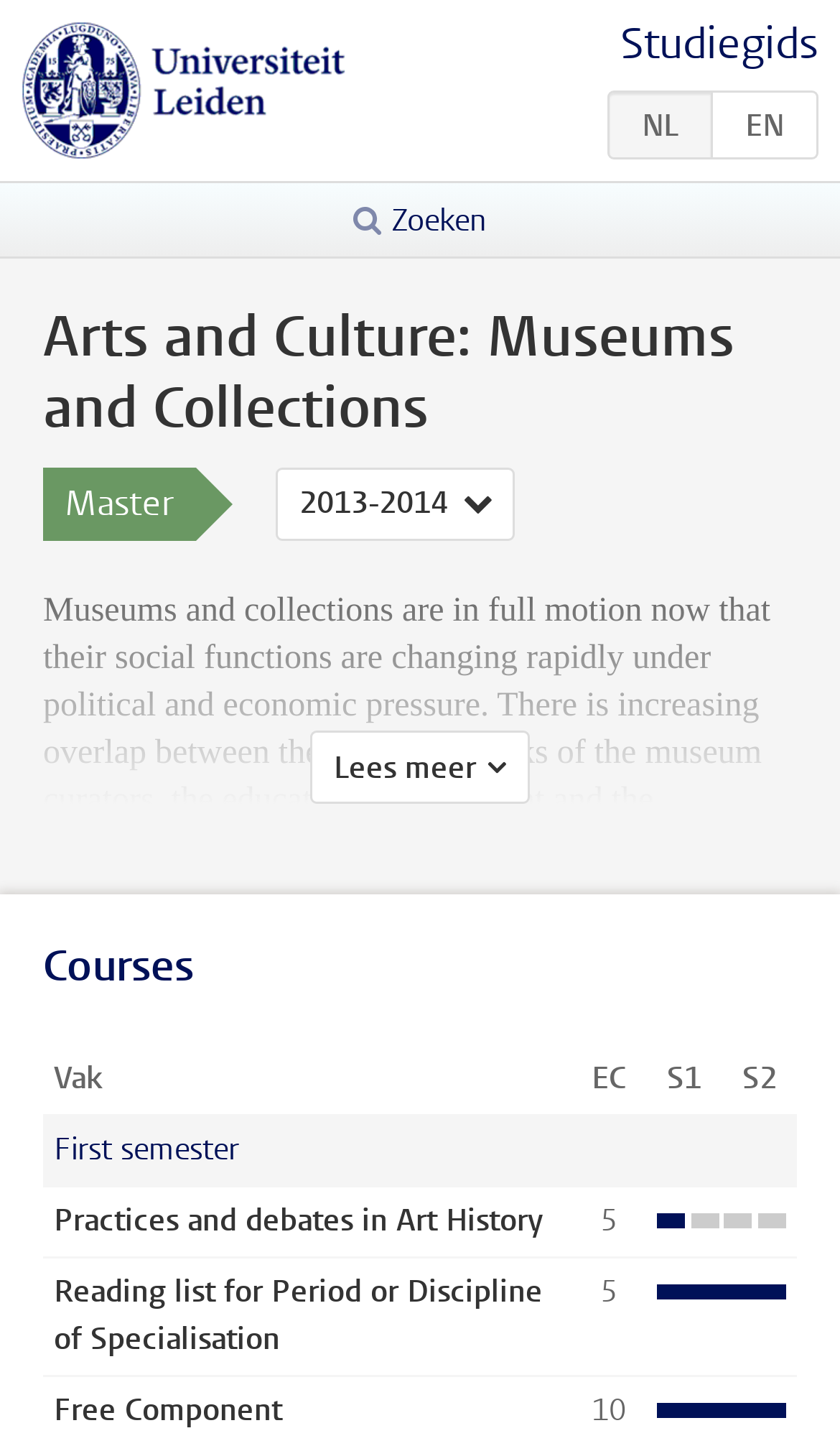Locate the bounding box coordinates of the element that should be clicked to execute the following instruction: "Switch to English".

[0.846, 0.063, 0.974, 0.11]